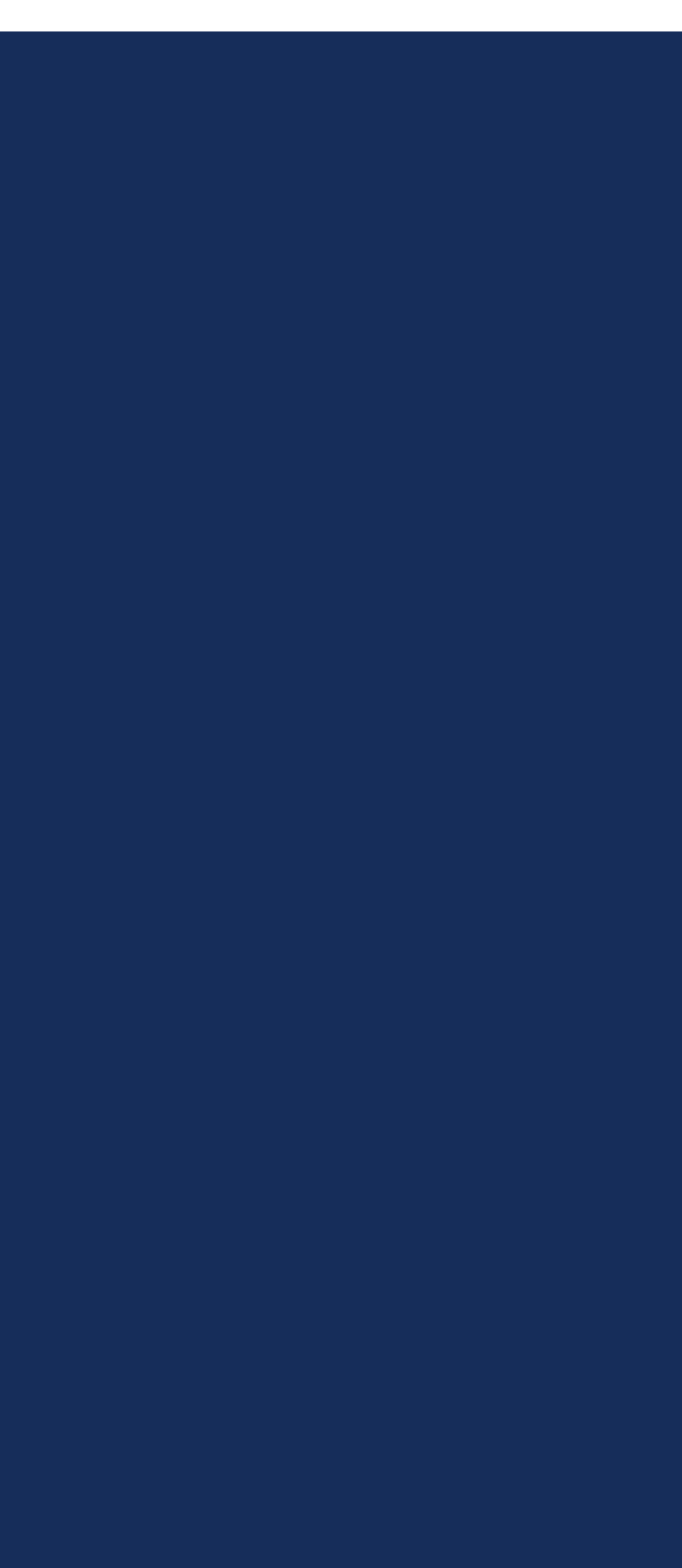Can you find the bounding box coordinates for the UI element given this description: "Media & Press"? Provide the coordinates as four float numbers between 0 and 1: [left, top, right, bottom].

[0.5, 0.611, 0.949, 0.647]